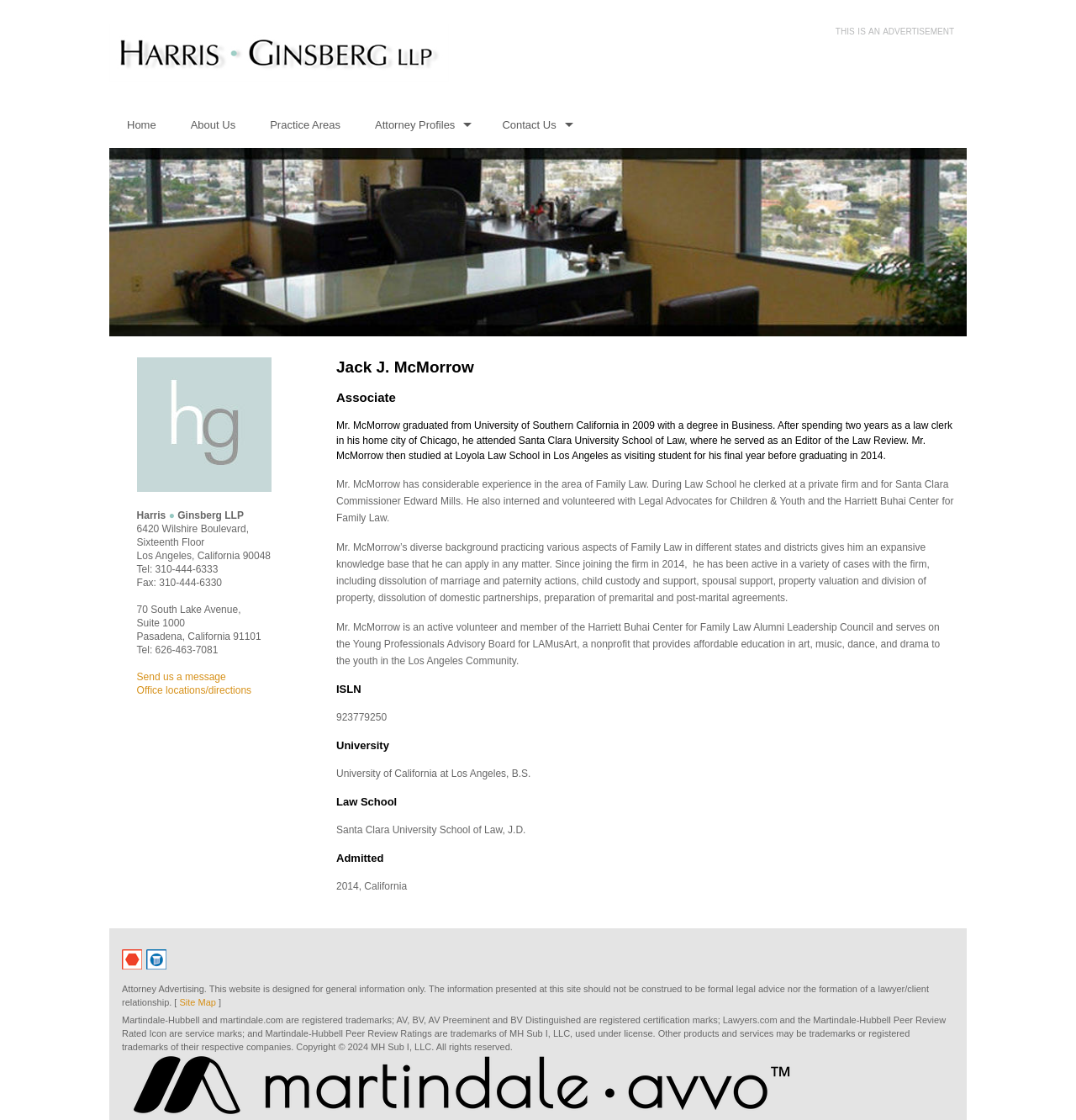What is the law school that Mr. McMorrow attended?
Based on the image, please offer an in-depth response to the question.

I found the answer by looking at the attorney profile section of the webpage, which lists Mr. McMorrow's law school as Santa Clara University School of Law.